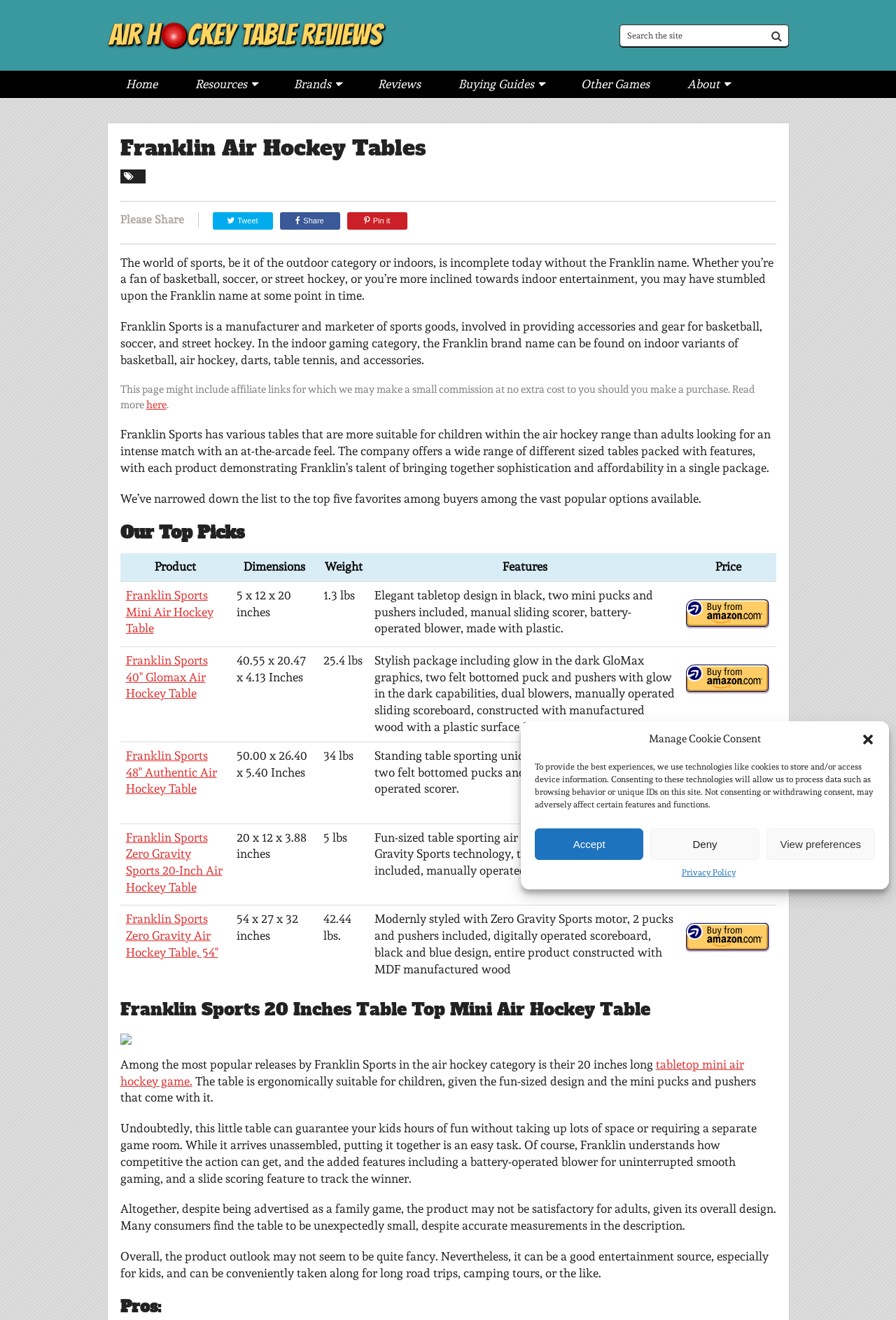Please specify the bounding box coordinates in the format (top-left x, top-left y, bottom-right x, bottom-right y), with all values as floating point numbers between 0 and 1. Identify the bounding box of the UI element described by: alt="buy From Amazon"

[0.766, 0.637, 0.86, 0.68]